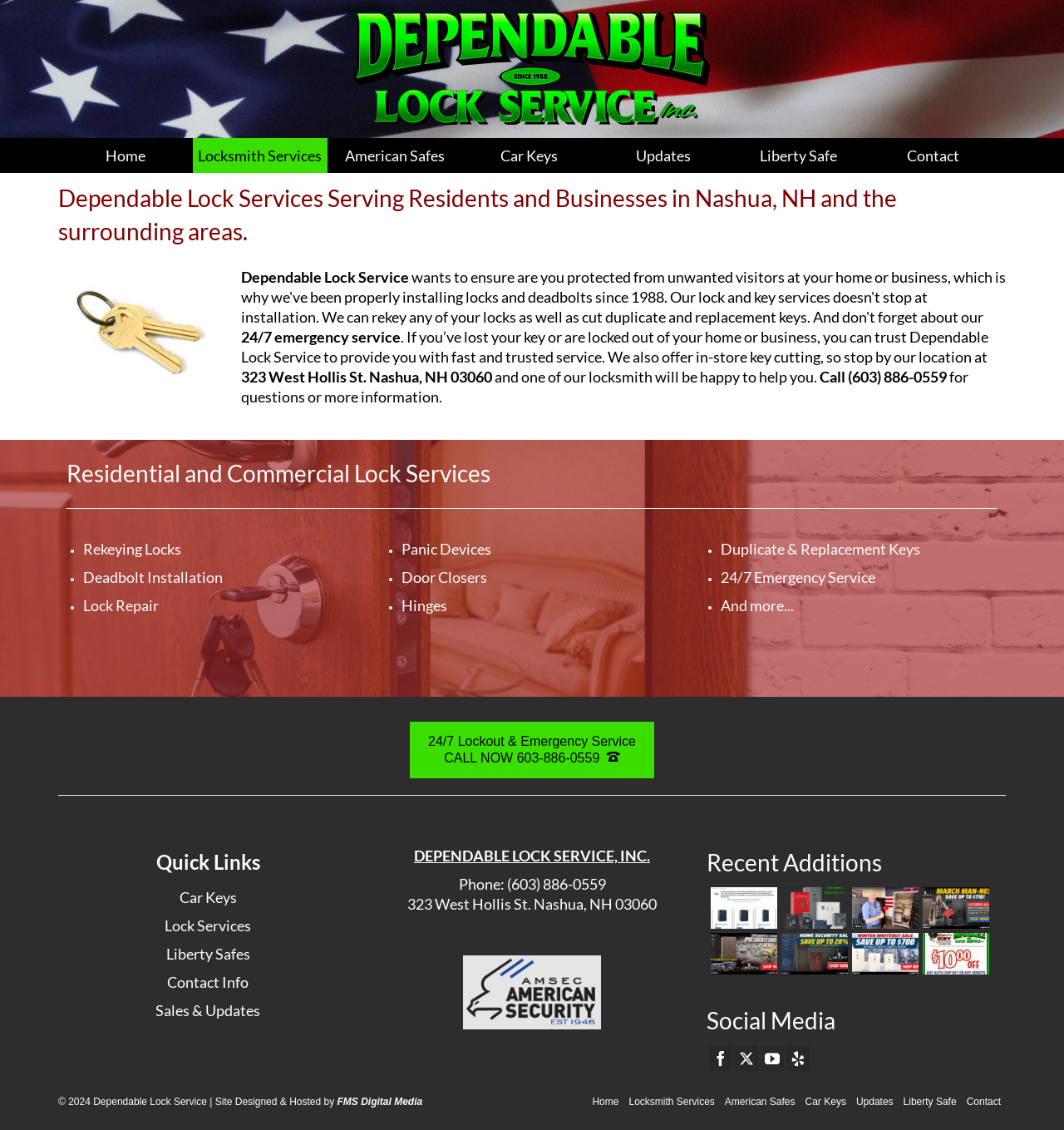Could you please study the image and provide a detailed answer to the question:
What is the name of the lock service company?

The name of the lock service company can be found in the heading 'Dependable Lock Services Serving Residents and Businesses in Nashua, NH and the surrounding areas.' and also in the link 'Dependable Lock Service' at the top of the webpage.